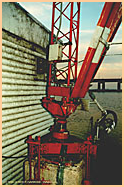Generate a detailed caption that encompasses all aspects of the image.

This image captures a close-up view of a red tower structure, likely a part of communication equipment, situated next to a beige wall. The tower features a distinctive design, including a base that connects to what appears to be a cylindrical component at its lower section. Various elements attached to the tower suggest that it serves a functional purpose, possibly related to broadcasting or telecommunications. The background shows a subtle gradient of colors, indicating a setting sun, which adds to the scene's ambiance. This particular installation is crucial for understanding the infrastructure that supports signal transmission, showcasing both technological advancement and engineering design.